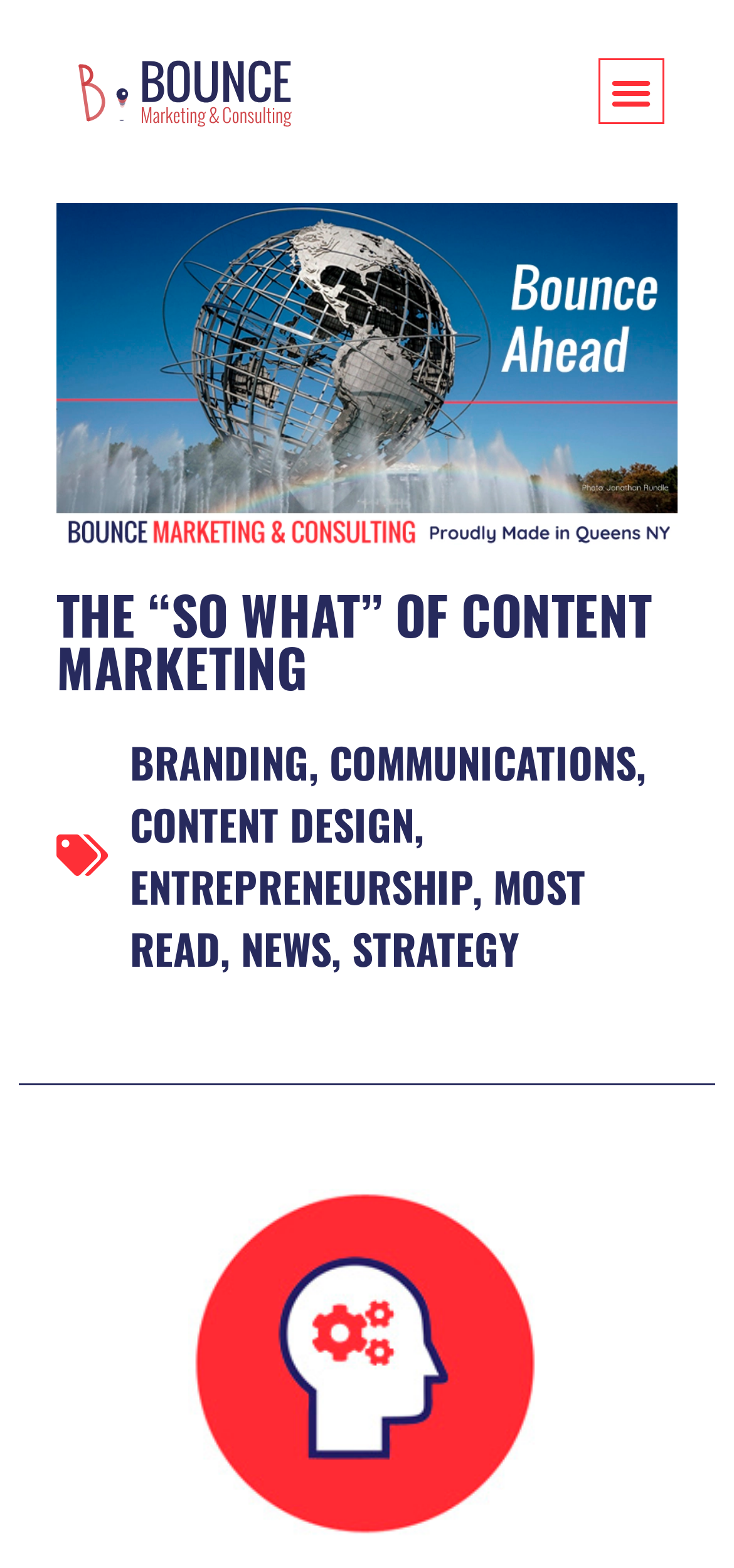Can you show the bounding box coordinates of the region to click on to complete the task described in the instruction: "Learn more about branding"?

[0.177, 0.466, 0.421, 0.504]